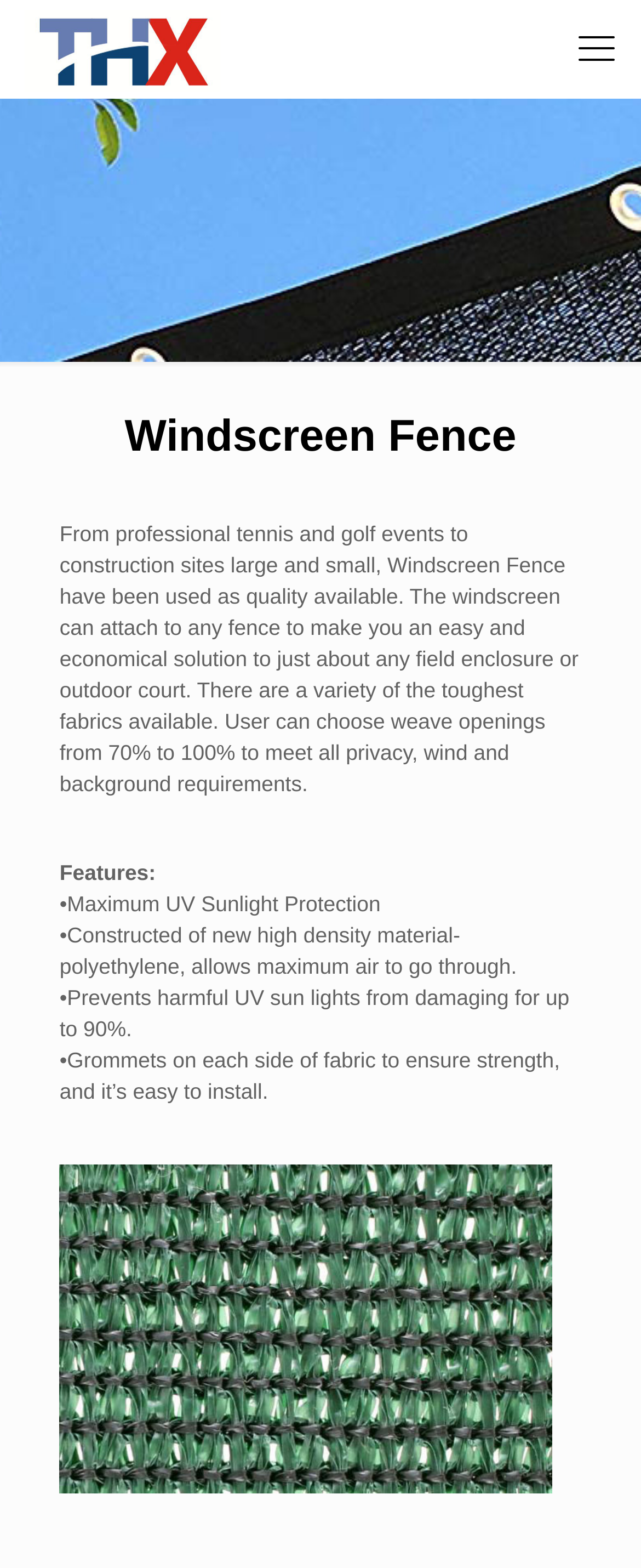Please answer the following question using a single word or phrase: 
What is the range of weave openings available for the Windscreen Fence?

70% to 100%